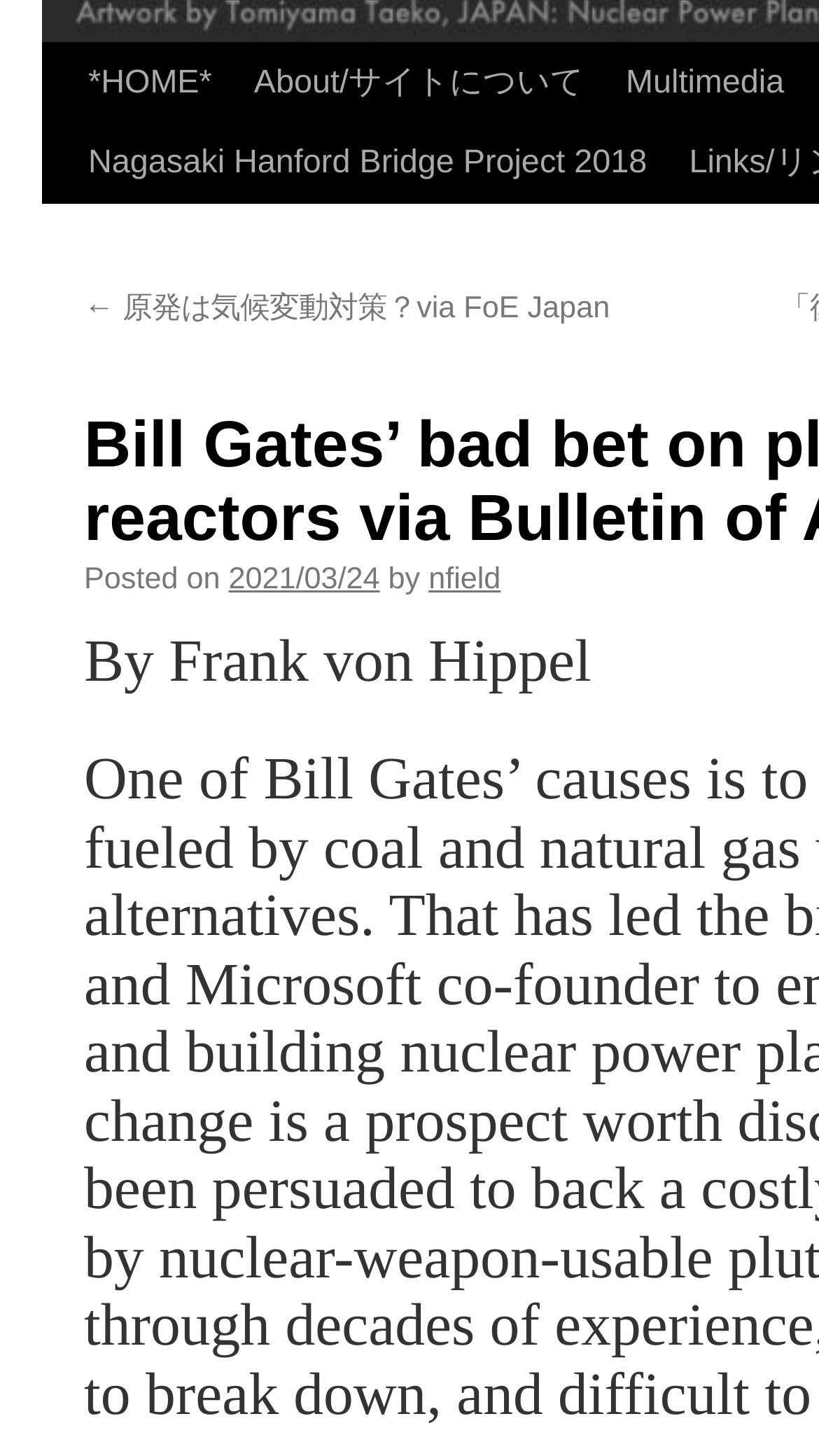Using the given description, provide the bounding box coordinates formatted as (top-left x, top-left y, bottom-right x, bottom-right y), with all values being floating point numbers between 0 and 1. Description: Board of Directors

None